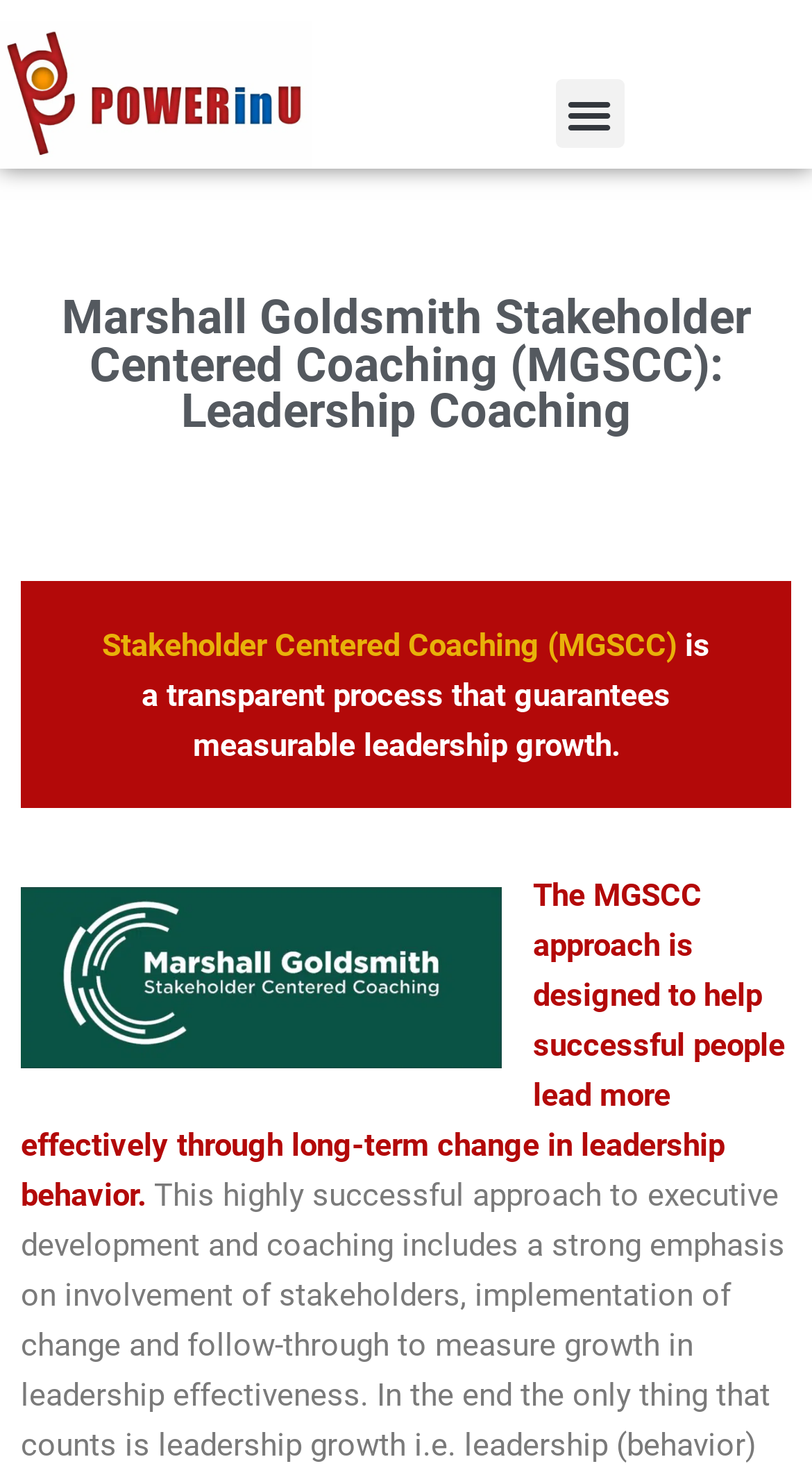What is the purpose of the MGSCC approach?
Look at the webpage screenshot and answer the question with a detailed explanation.

I found a StaticText element with the description 'The MGSCC approach is designed to help successful people lead more effectively through long-term change in leadership behavior.' This text suggests that the purpose of the MGSCC approach is to help successful people lead more effectively.